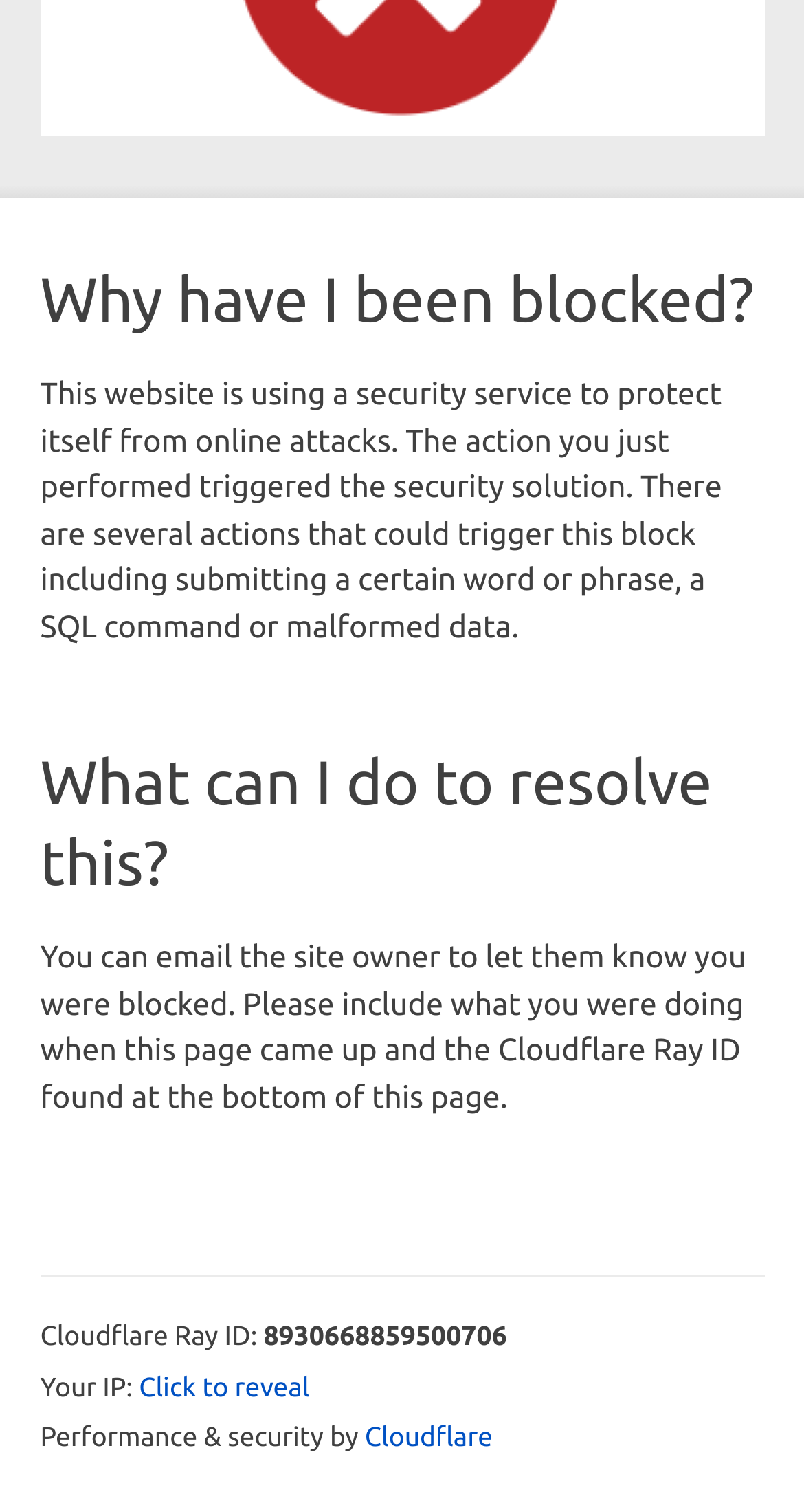Determine the bounding box coordinates for the UI element matching this description: "Articles".

None